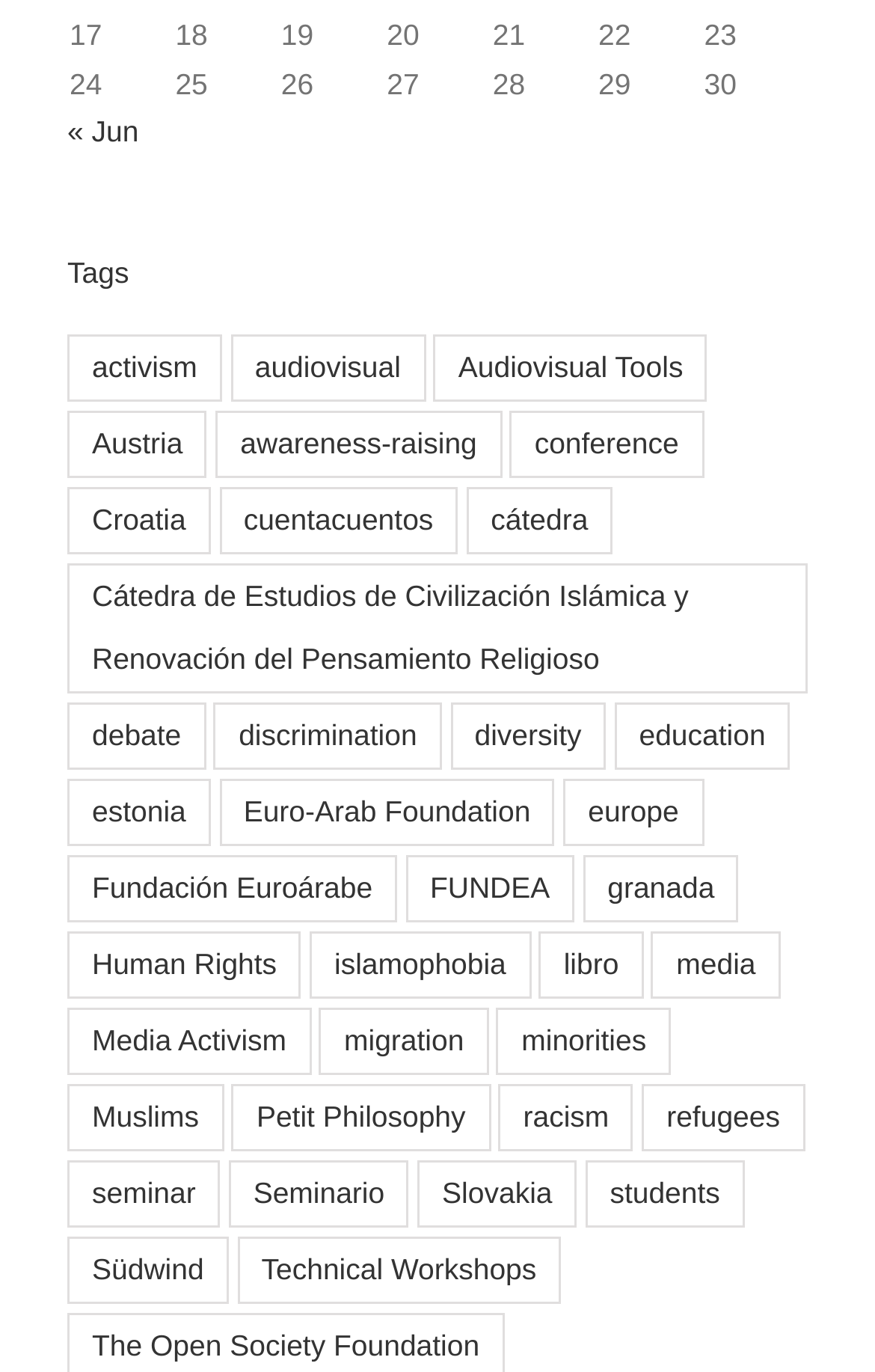Is the webpage a calendar?
Based on the visual content, answer with a single word or a brief phrase.

No